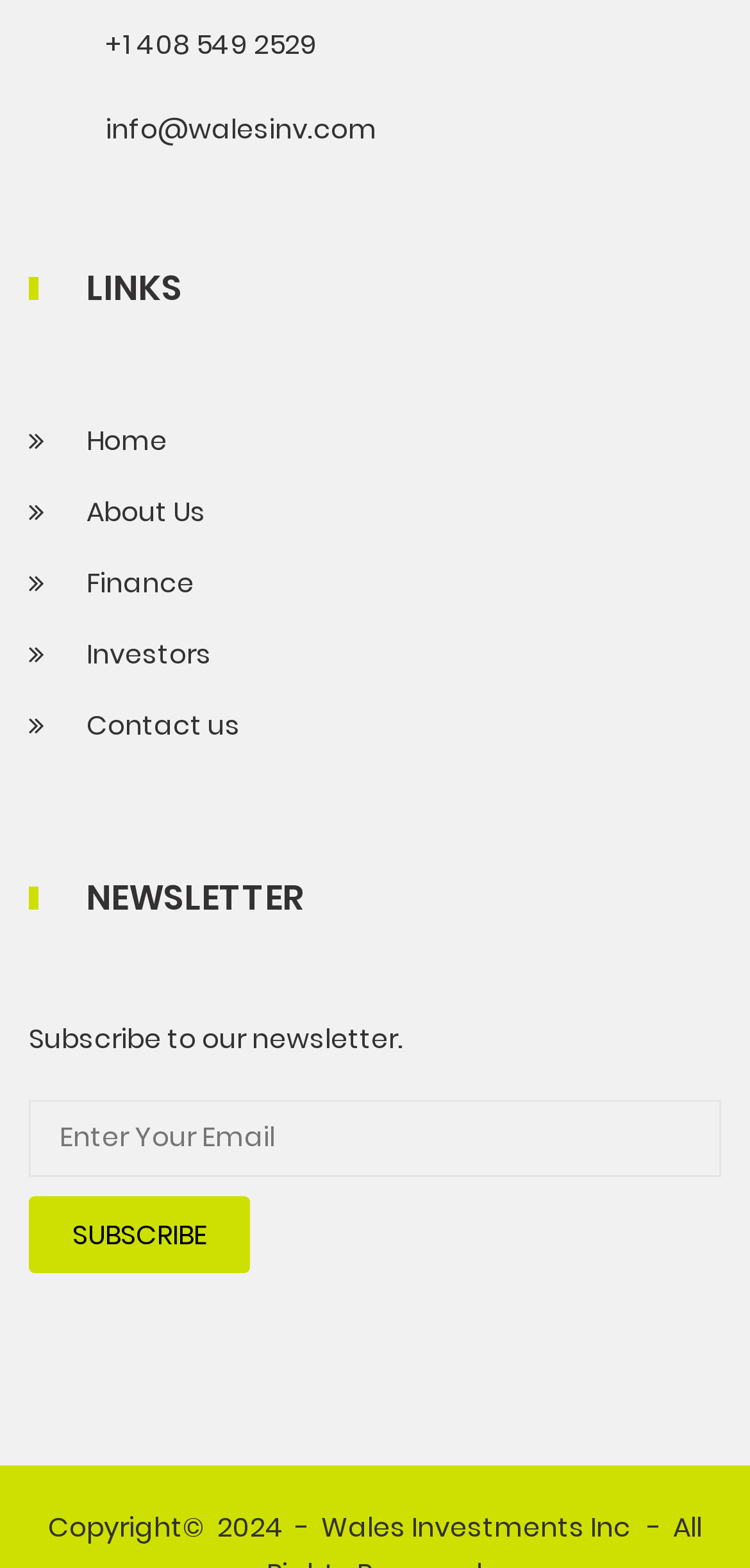What is the purpose of the textbox?
Using the image, give a concise answer in the form of a single word or short phrase.

Enter email